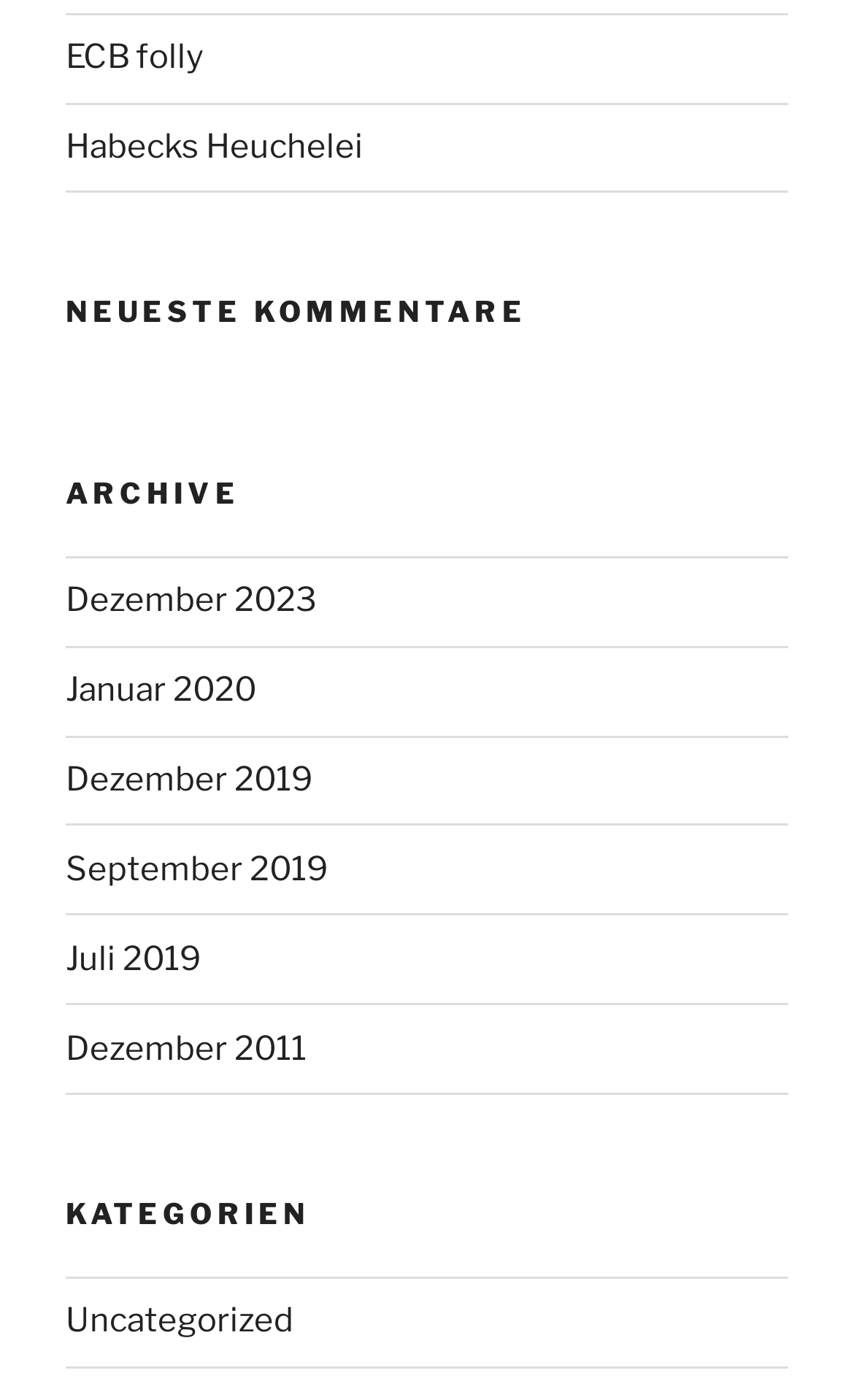How many links are in the 'Kategorien' section?
Answer the question with a single word or phrase derived from the image.

1